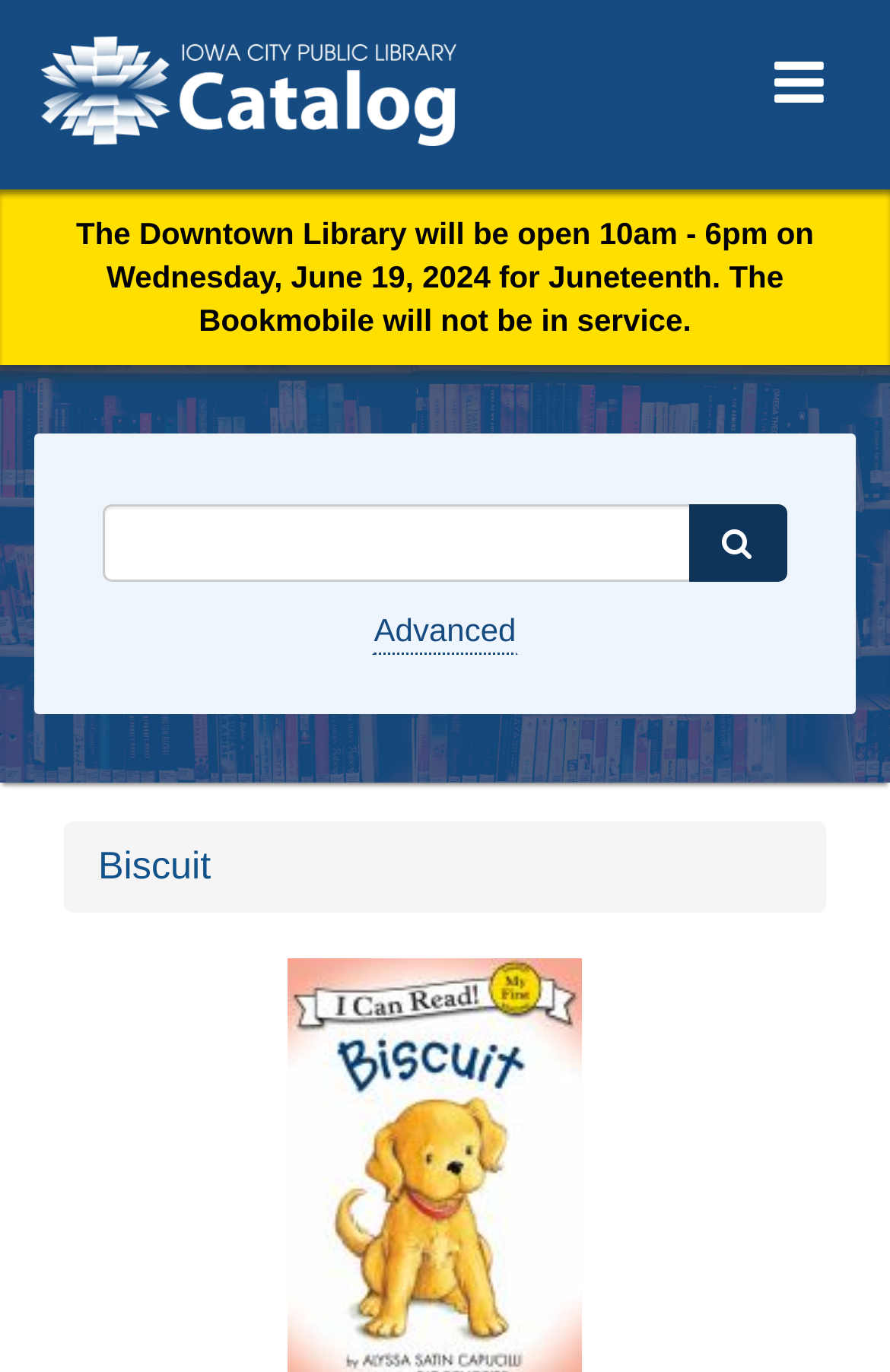Using the element description: "Skip to content", determine the bounding box coordinates. The coordinates should be in the format [left, top, right, bottom], with values between 0 and 1.

[0.0, 0.0, 0.285, 0.04]